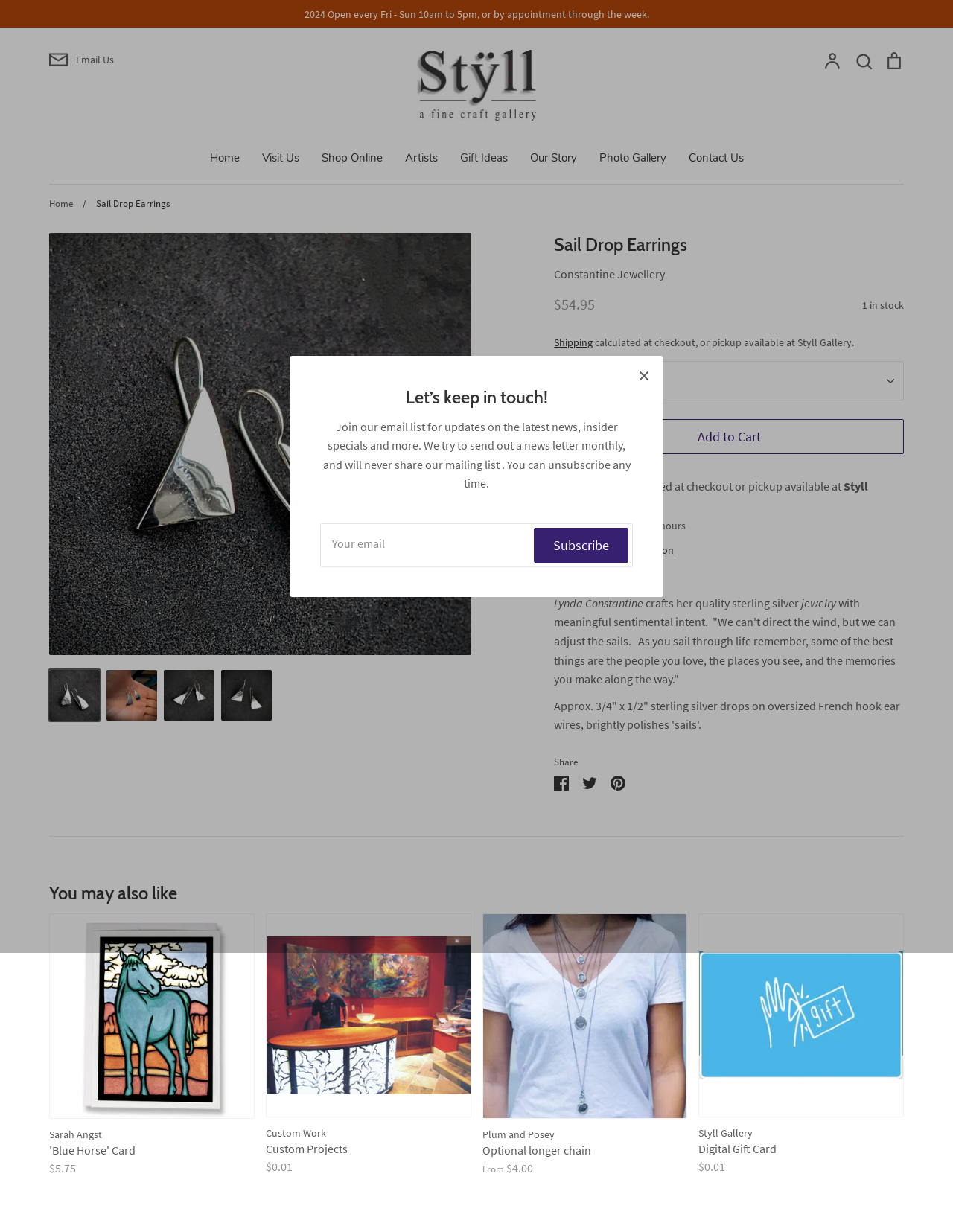Create an in-depth description of the webpage, covering main sections.

This webpage is about a product, specifically a pair of sterling silver Sail earrings crafted by Lynda Constantine. At the top of the page, there are several links and a search bar, including links to the website's home page, visit us, shop online, artists, gift ideas, and our story. There is also a navigation menu with links to the primary navigation, account, and cart.

Below the navigation menu, there is a large image of the Sail earrings, accompanied by a description of the product, including its price, $54.95, and the fact that it is in stock. There is also a quantity dropdown menu and an "Add to Cart" button.

To the right of the product image, there is a section with information about the product, including the material, size, and a brief description of the craftsmanship. There is also a section with a quote from Lynda Constantine about the meaning behind the earrings.

Further down the page, there is a section with links to share the product on social media, including Facebook, Twitter, and Pinterest. Below that, there is a section titled "You may also like" with links to other products, including a card, custom work, and a digital gift card.

At the bottom of the page, there is a modal dialog box with a heading "Let's keep in touch!" and a form to join the website's email list. The form includes a text box to enter an email address and a "Subscribe" button.